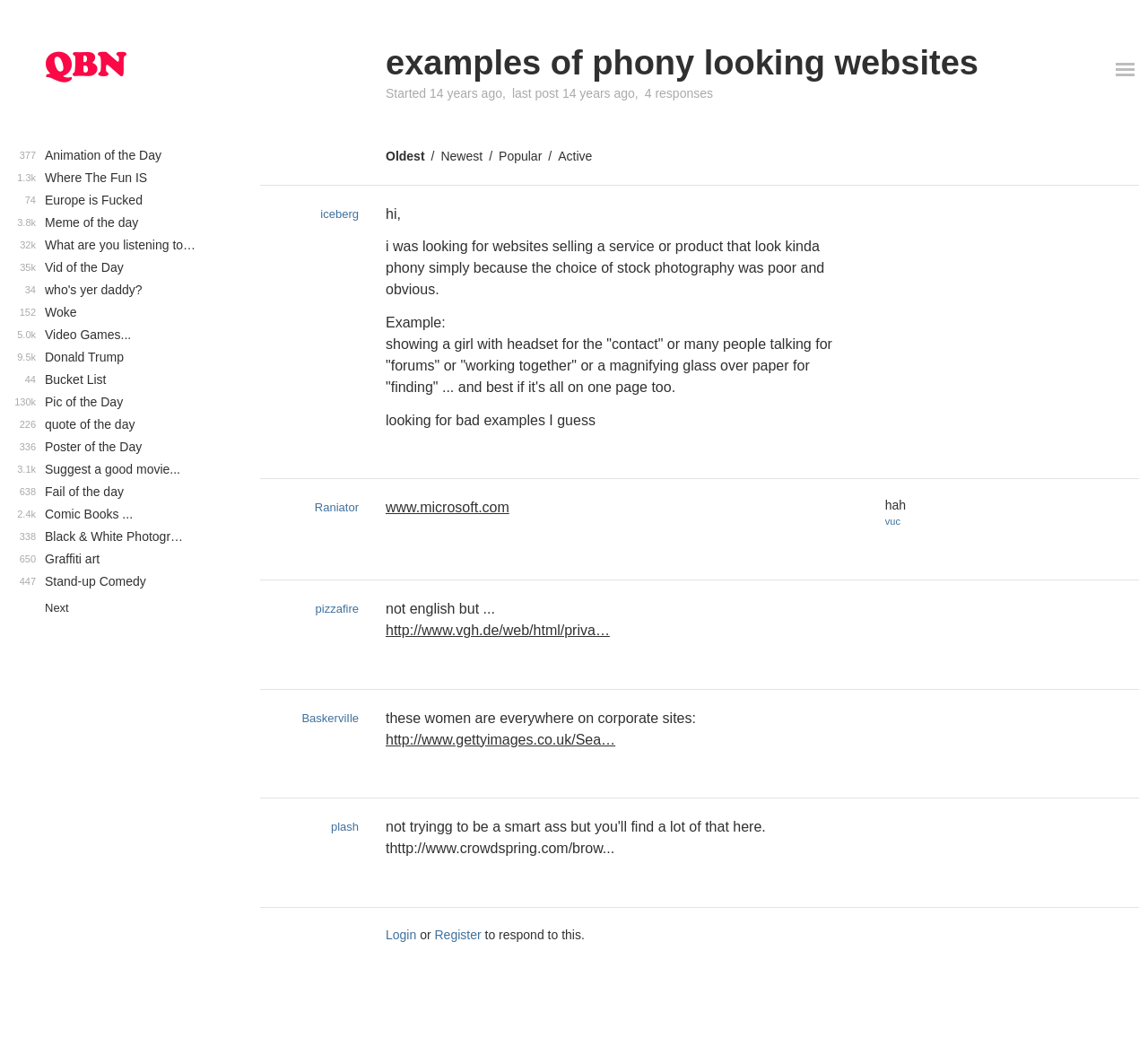Answer the question below in one word or phrase:
What is the text of the second description list term?

Raniator